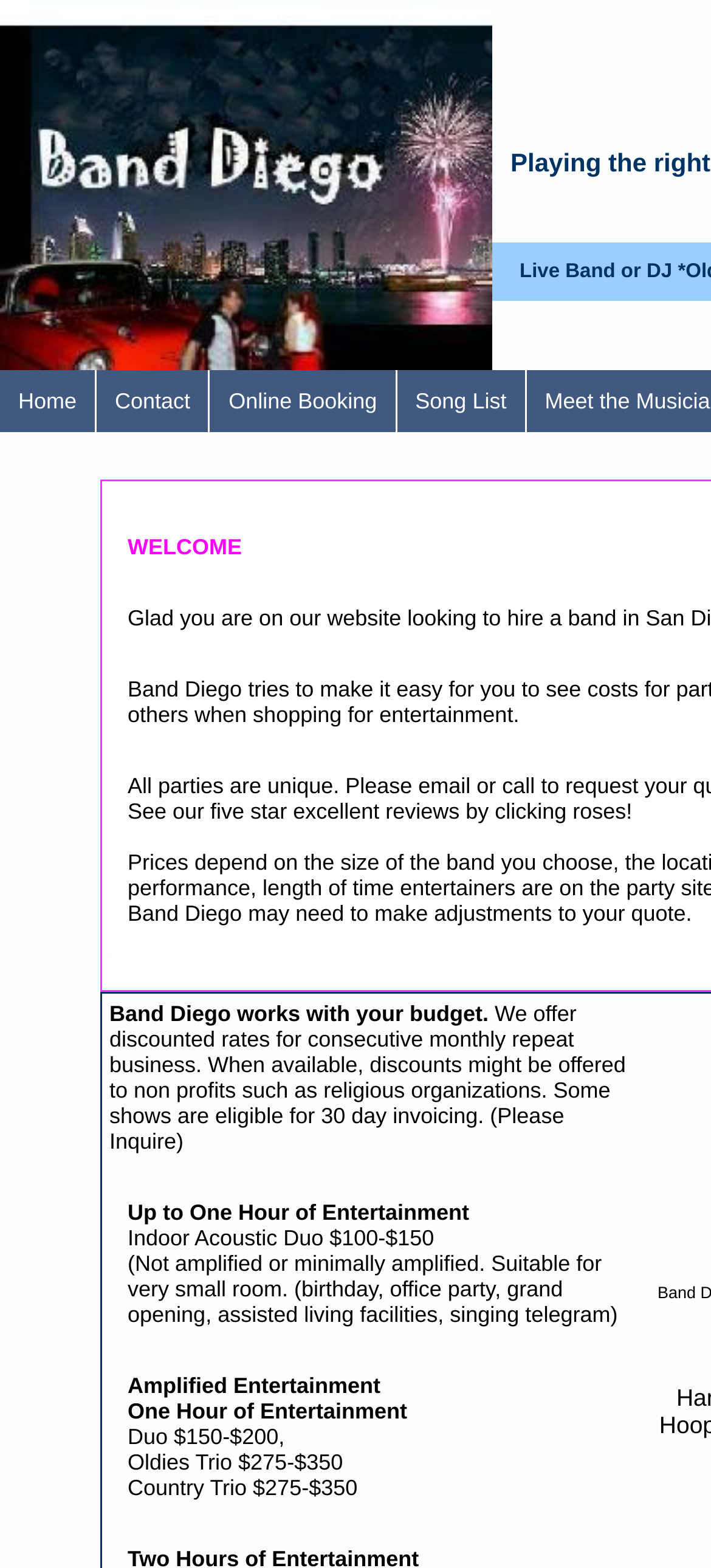Please use the details from the image to answer the following question comprehensively:
How many types of bands are listed?

Under the 'Song List' section, three types of bands are listed: Oldies Trio, Country Trio, and Duo. Therefore, there are three types of bands listed.